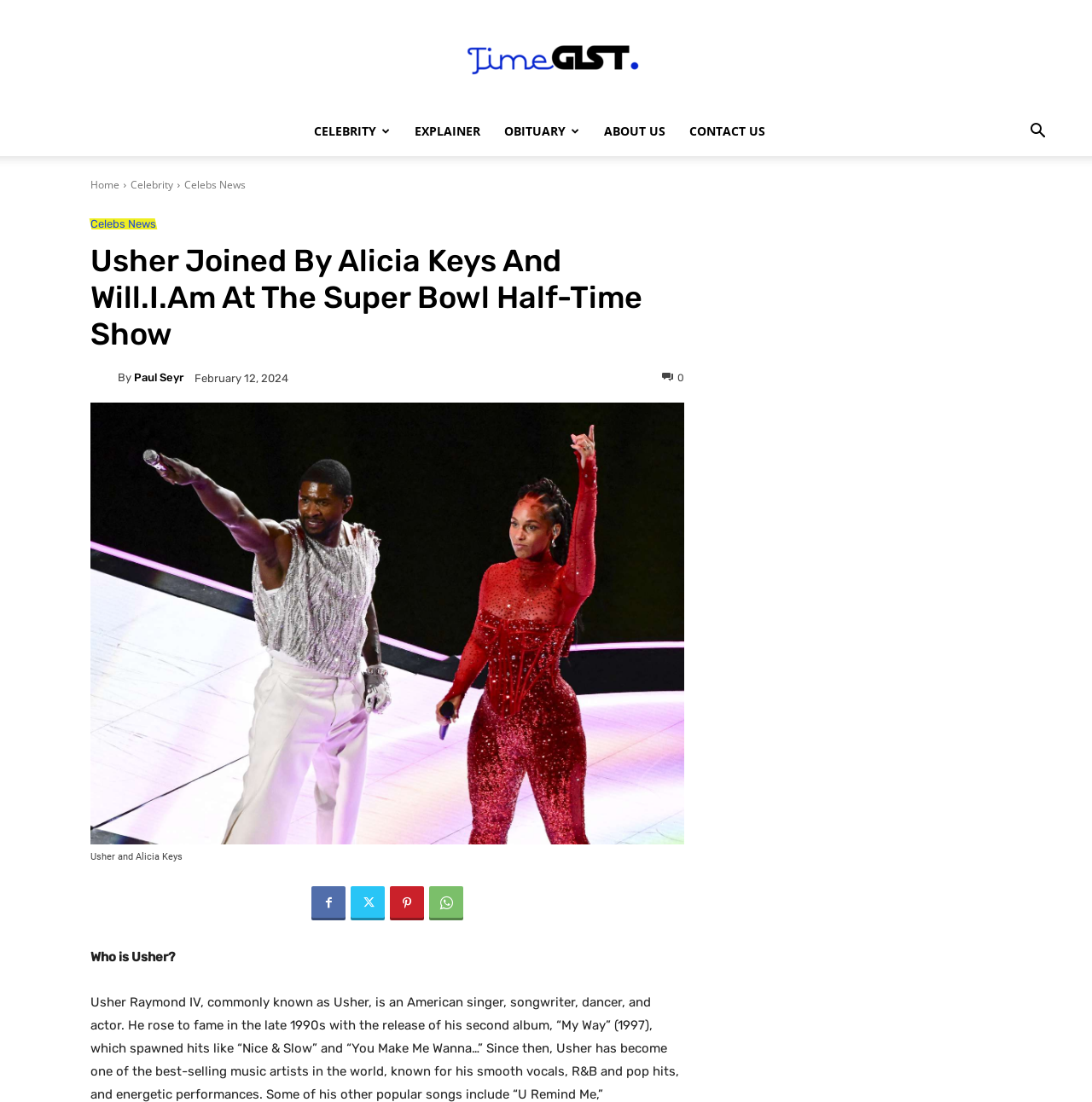Find the bounding box coordinates for the area that should be clicked to accomplish the instruction: "Read the article about Usher Joined By Alicia Keys And Will.I.Am At The Super Bowl Half-Time Show".

[0.083, 0.22, 0.627, 0.32]